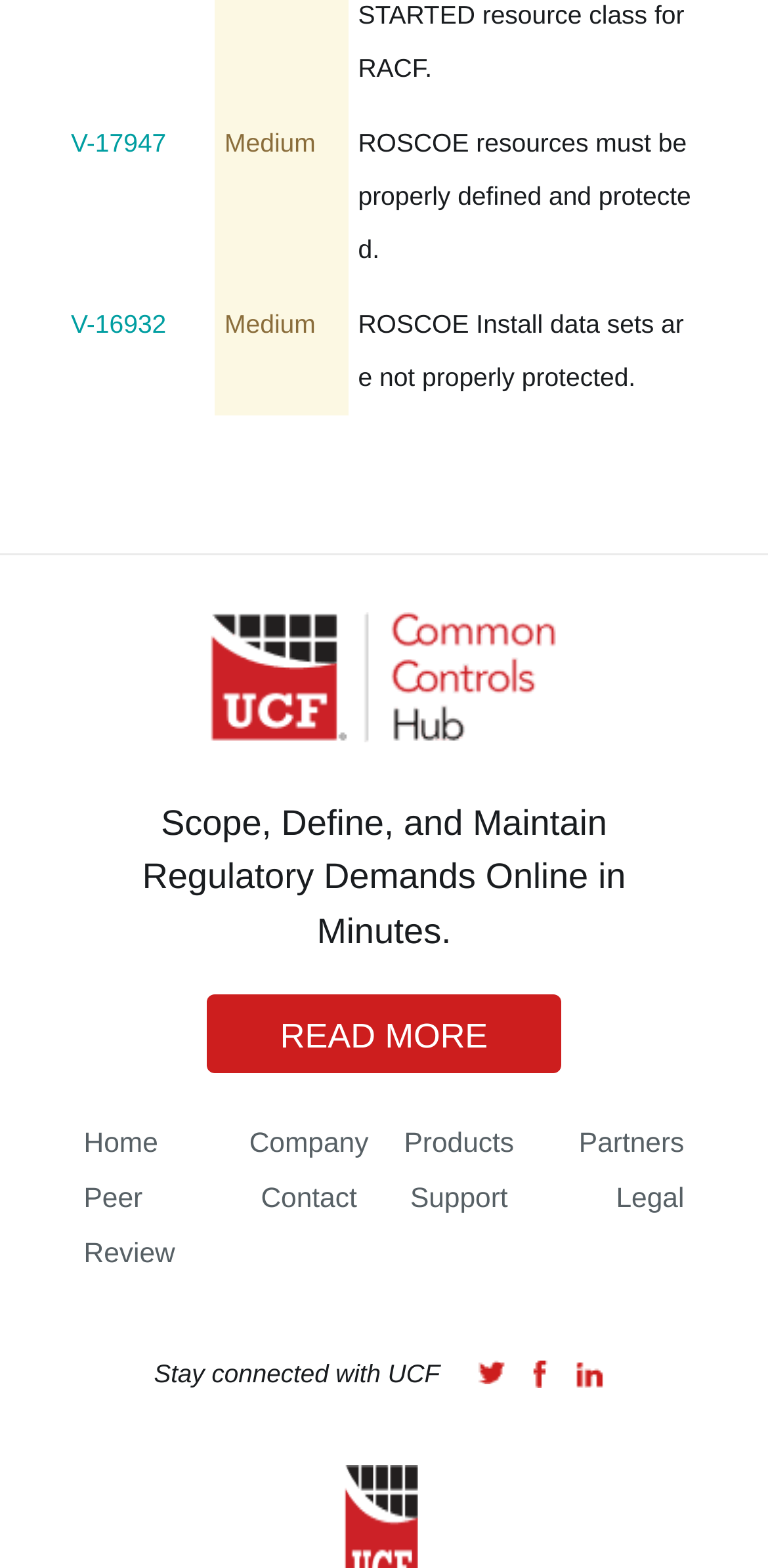Predict the bounding box coordinates of the area that should be clicked to accomplish the following instruction: "View products". The bounding box coordinates should consist of four float numbers between 0 and 1, i.e., [left, top, right, bottom].

[0.526, 0.719, 0.669, 0.739]